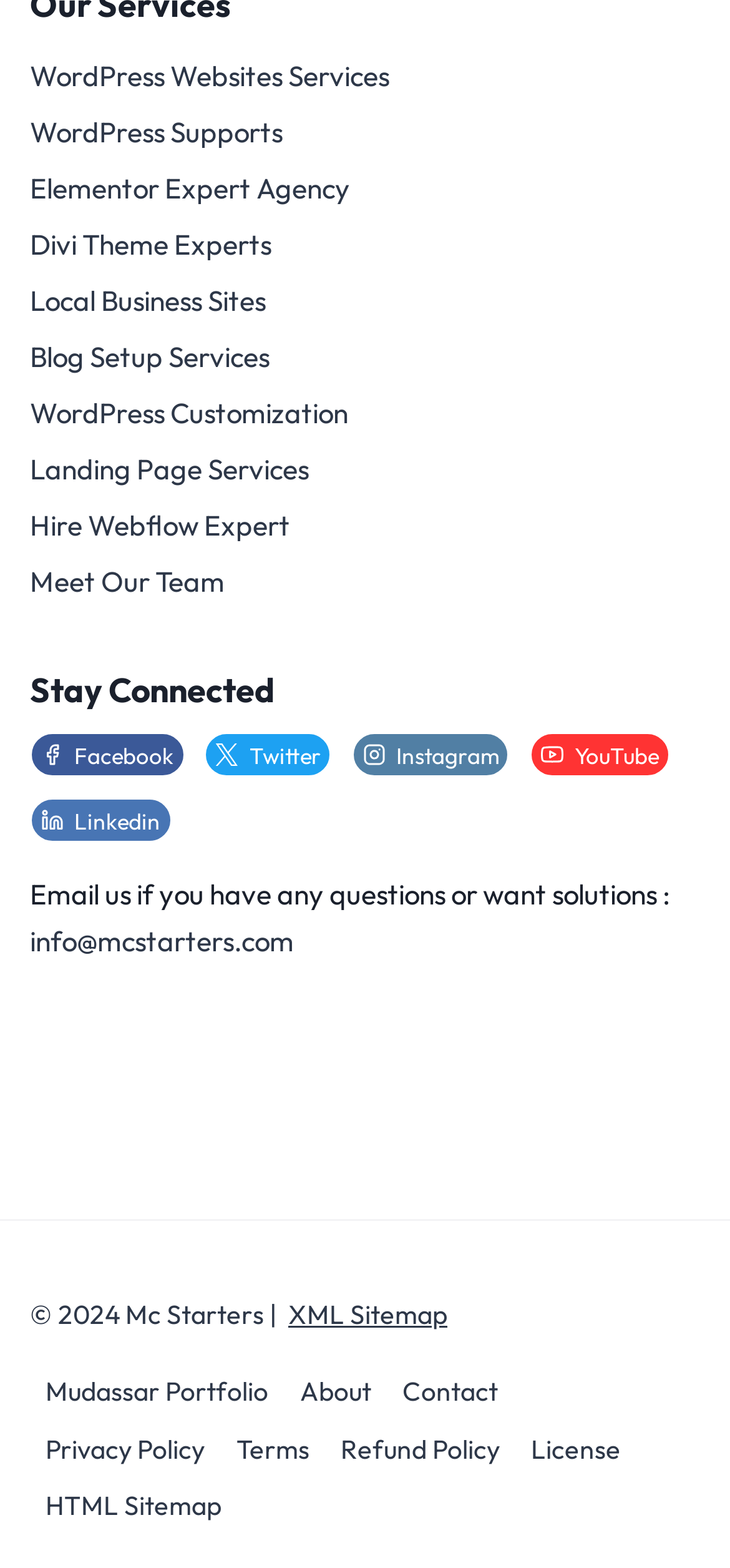Find the bounding box coordinates of the clickable area required to complete the following action: "Download Free Elementor Templates".

[0.041, 0.256, 0.959, 0.292]